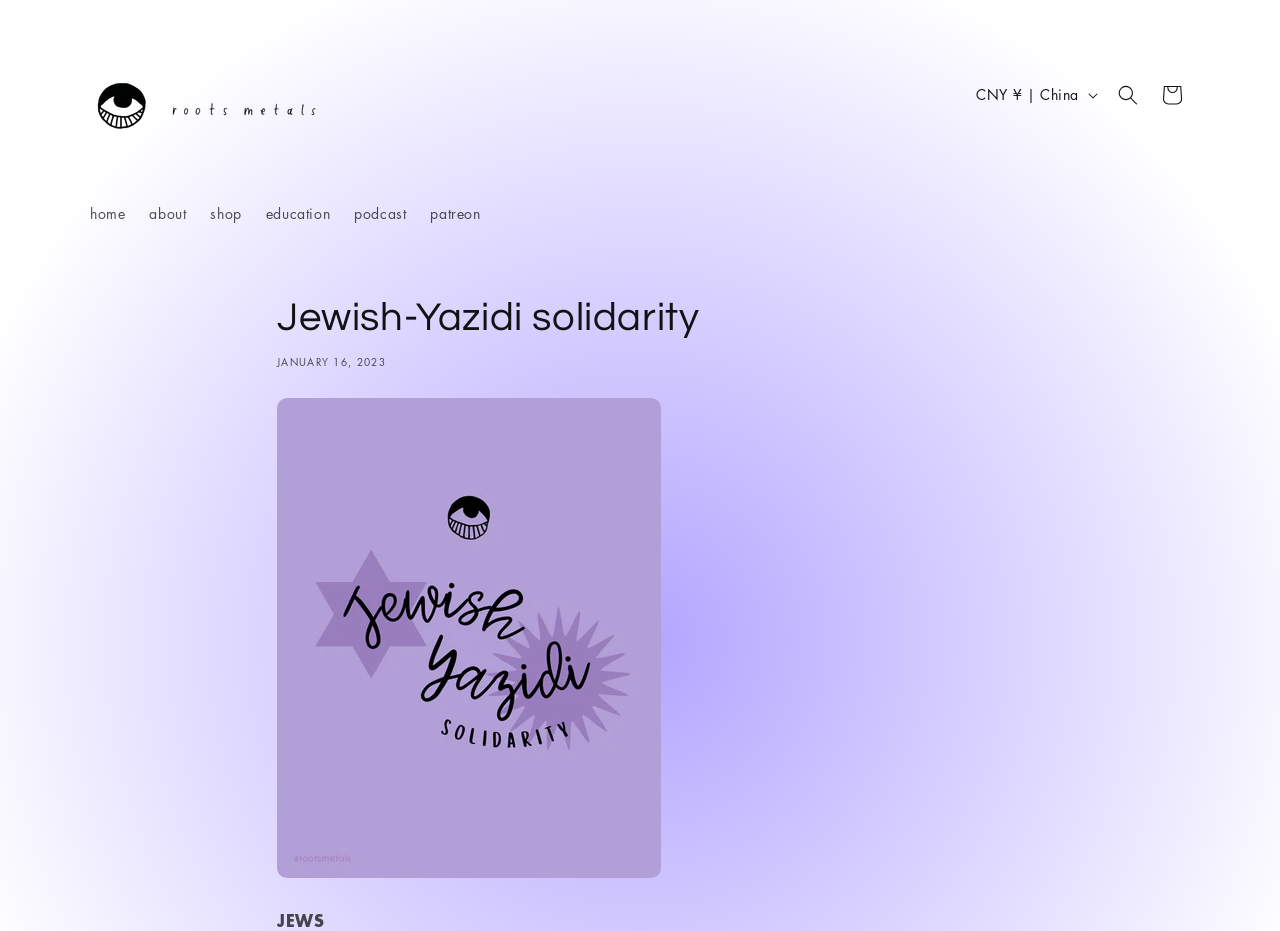Please find the bounding box coordinates of the element that needs to be clicked to perform the following instruction: "go to about page". The bounding box coordinates should be four float numbers between 0 and 1, represented as [left, top, right, bottom].

[0.107, 0.206, 0.155, 0.251]